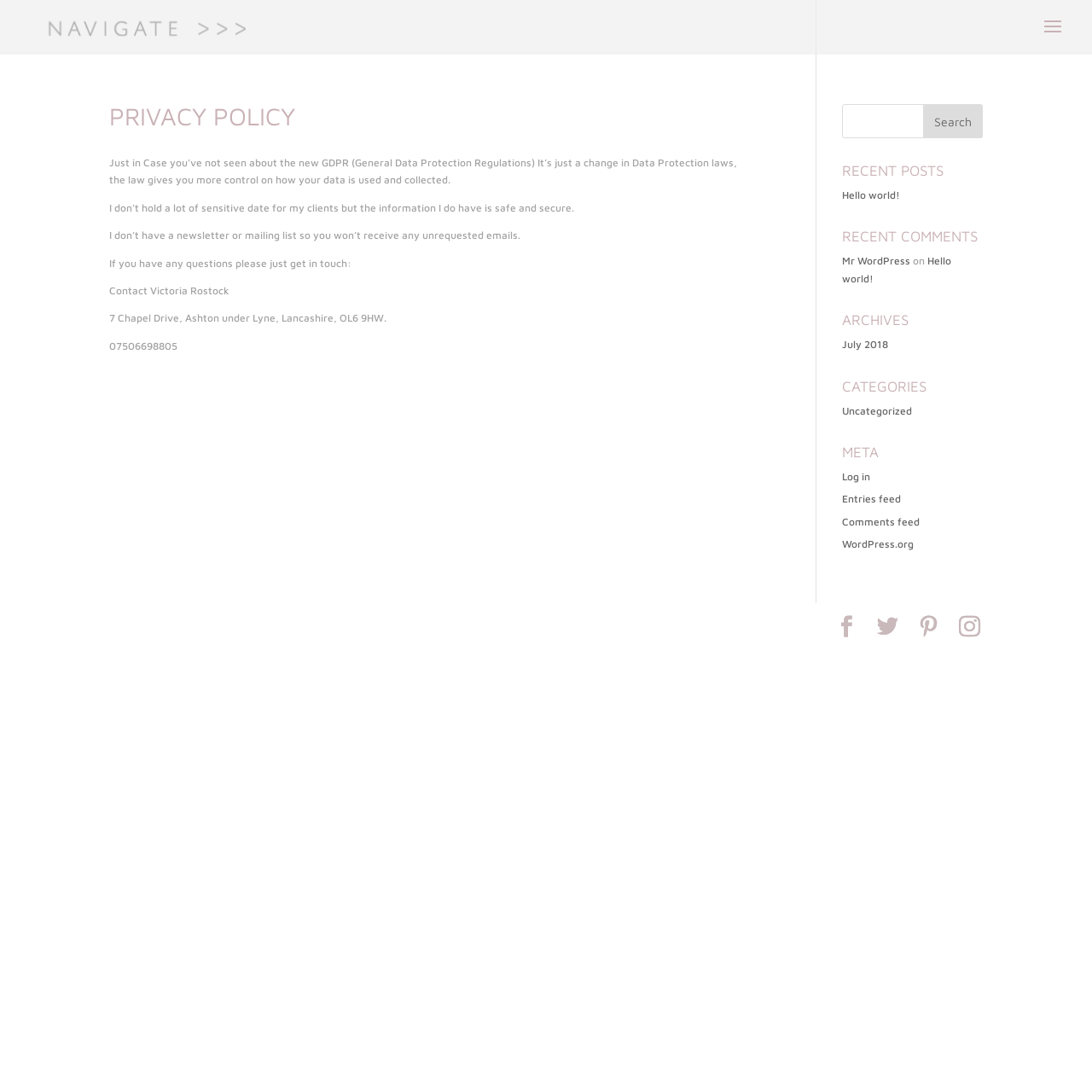Provide an in-depth caption for the webpage.

This webpage is about the privacy policy of Victoria Rostock Design. At the top left, there is a link to Victoria Rostock Design accompanied by an image with the same name. Below this, there is a search bar that spans the entire width of the page.

The main content of the page is an article that starts with a heading "PRIVACY POLICY". The article explains that the website owner is complying with the new GDPR regulations and ensures that the data collected is safe and secure. It also mentions that there is no newsletter or mailing list, and provides contact information for Victoria Rostock.

On the right side of the page, there are several sections. The first section is a search bar with a textbox and a search button. Below this, there are headings for "RECENT POSTS", "RECENT COMMENTS", "ARCHIVES", "CATEGORIES", and "META", each followed by links to relevant pages or posts. For example, under "RECENT POSTS", there is a link to "Hello world!", and under "RECENT COMMENTS", there is a link to a comment by "Mr WordPress".

At the bottom of the page, there is a section with links to social media platforms, represented by icons.